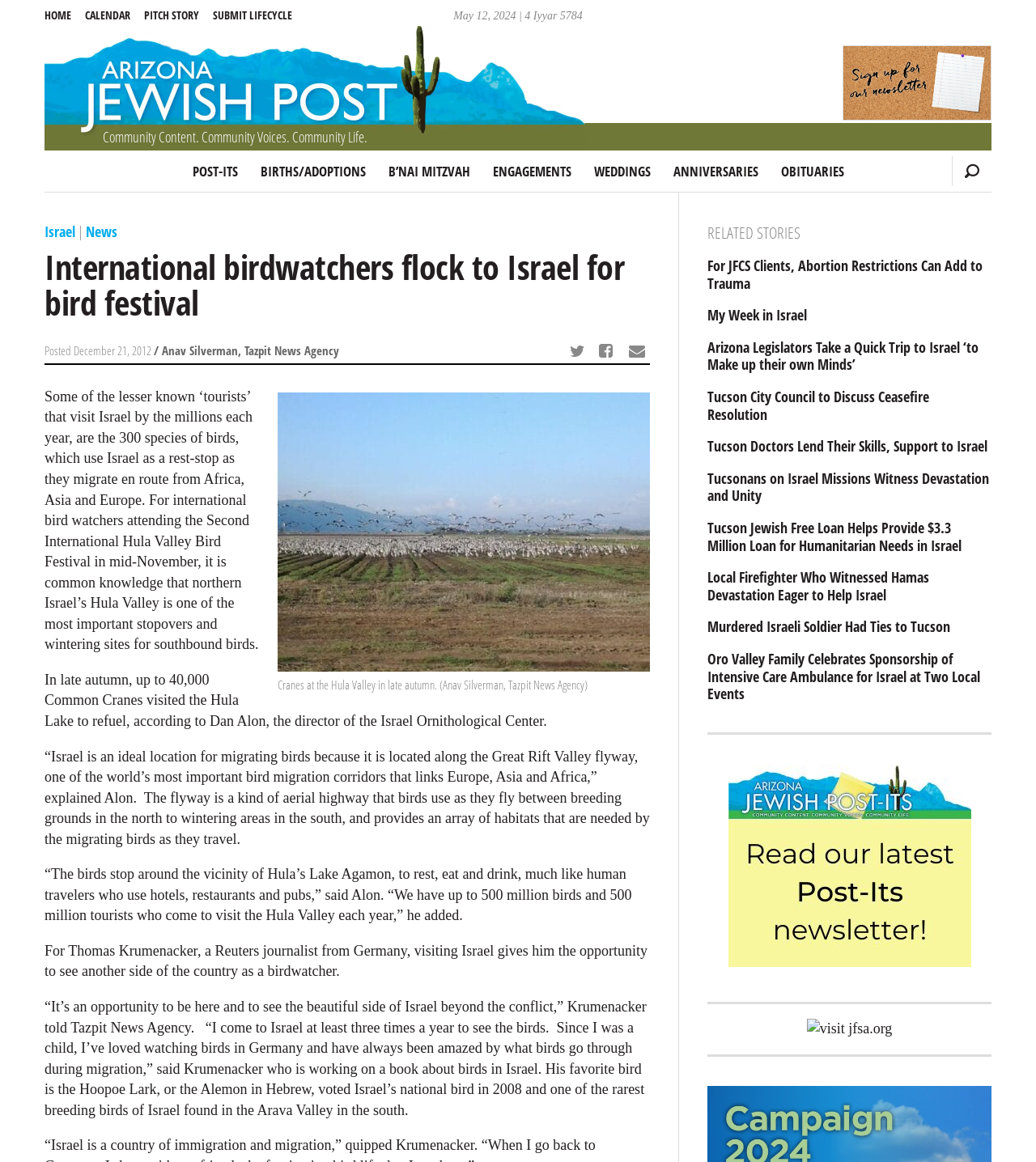Describe all the key features of the webpage in detail.

This webpage is about an article titled "International birdwatchers flock to Israel for bird festival" from AZ Jewish Post. At the top, there is a date "May 12, 2024 | 4 Iyyar 5784" and a link to the community content section. Below that, there are several links to different sections of the website, including "POST-ITS", "BIRTHS/ADOPTIONS", and "OBITUARIES".

The main article is divided into several sections. The first section has a heading "Israel | News" and a subheading "International birdwatchers flock to Israel for bird festival". Below that, there is a paragraph of text describing the Hula Valley Bird Festival and its importance for bird migration. To the right of the text, there is an image of cranes at the Hula Valley.

The article continues with several paragraphs of text describing the festival and its significance, including quotes from Dan Alon, the director of the Israel Ornithological Center, and Thomas Krumenacker, a Reuters journalist from Germany. There are also several links to share the article on social media.

Below the article, there is a section titled "RELATED STORIES" with links to several other articles, including "For JFCS Clients, Abortion Restrictions Can Add to Trauma" and "Tucson City Council to Discuss Ceasefire Resolution". At the very bottom of the page, there is a separator line and a link to visit jfsa.org with an accompanying image.